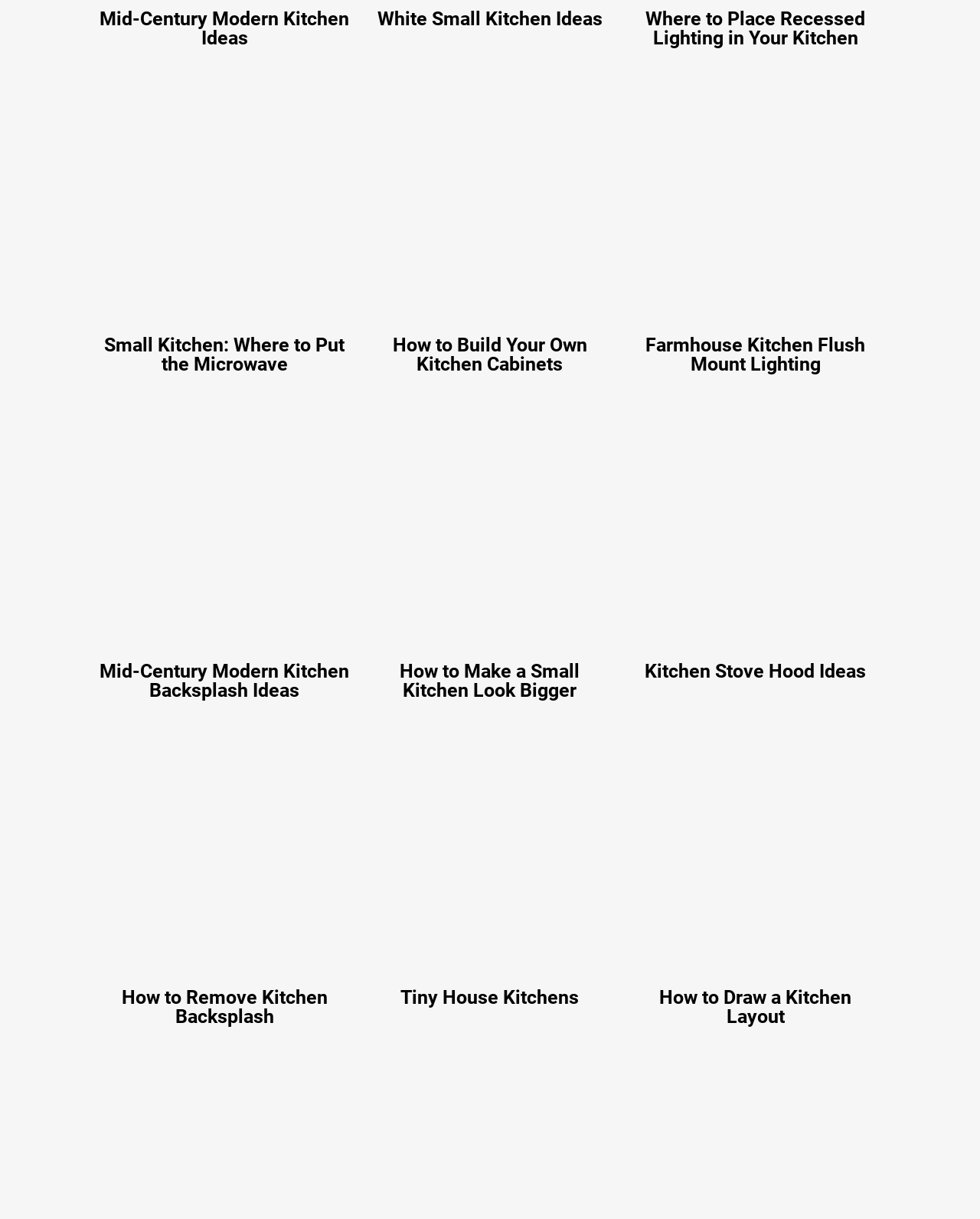Find the bounding box coordinates for the HTML element described in this sentence: "How to Remove Kitchen Backsplash". Provide the coordinates as four float numbers between 0 and 1, in the format [left, top, right, bottom].

[0.124, 0.809, 0.334, 0.843]